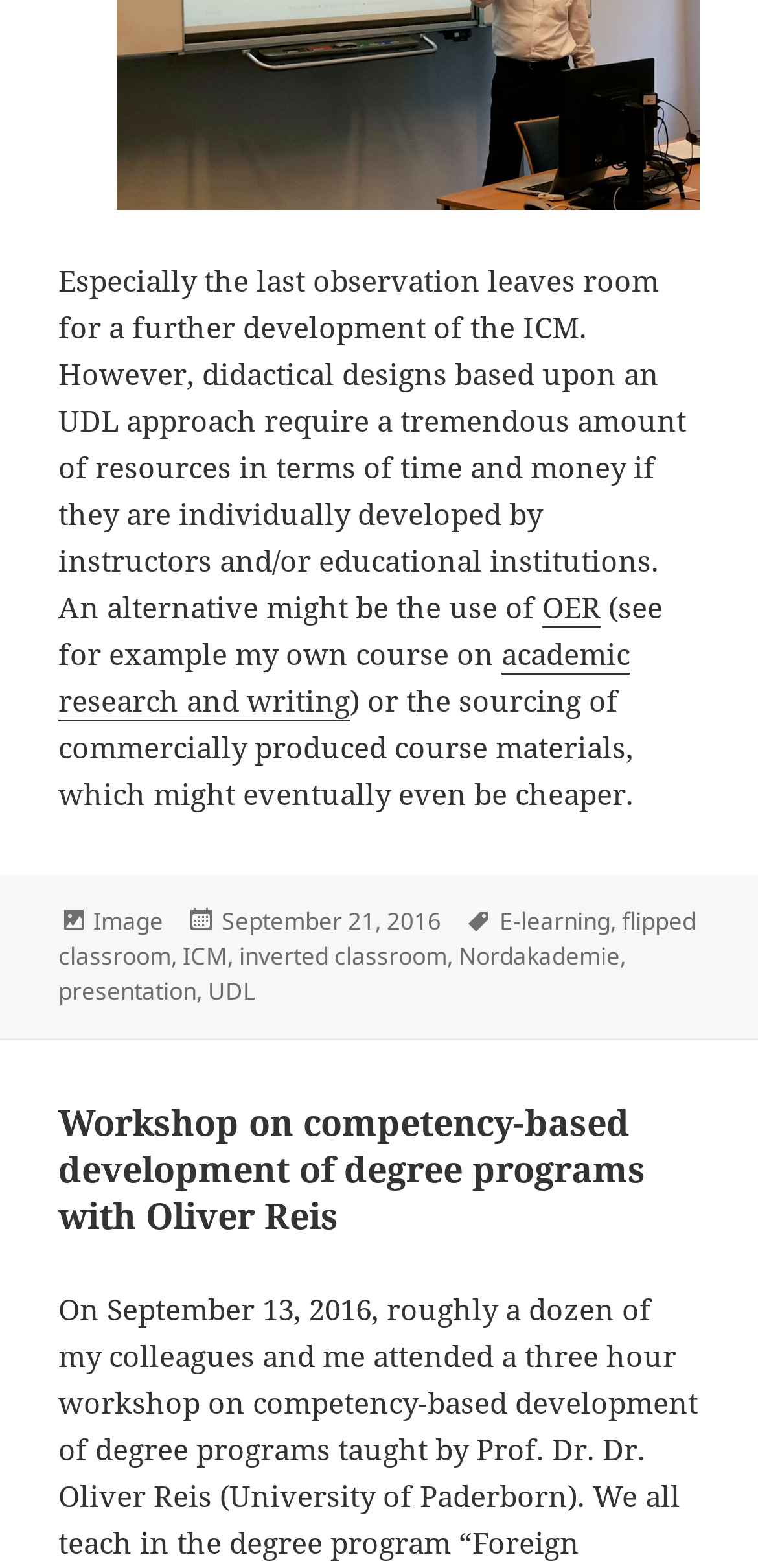Identify the bounding box coordinates of the HTML element based on this description: "Social Media".

None